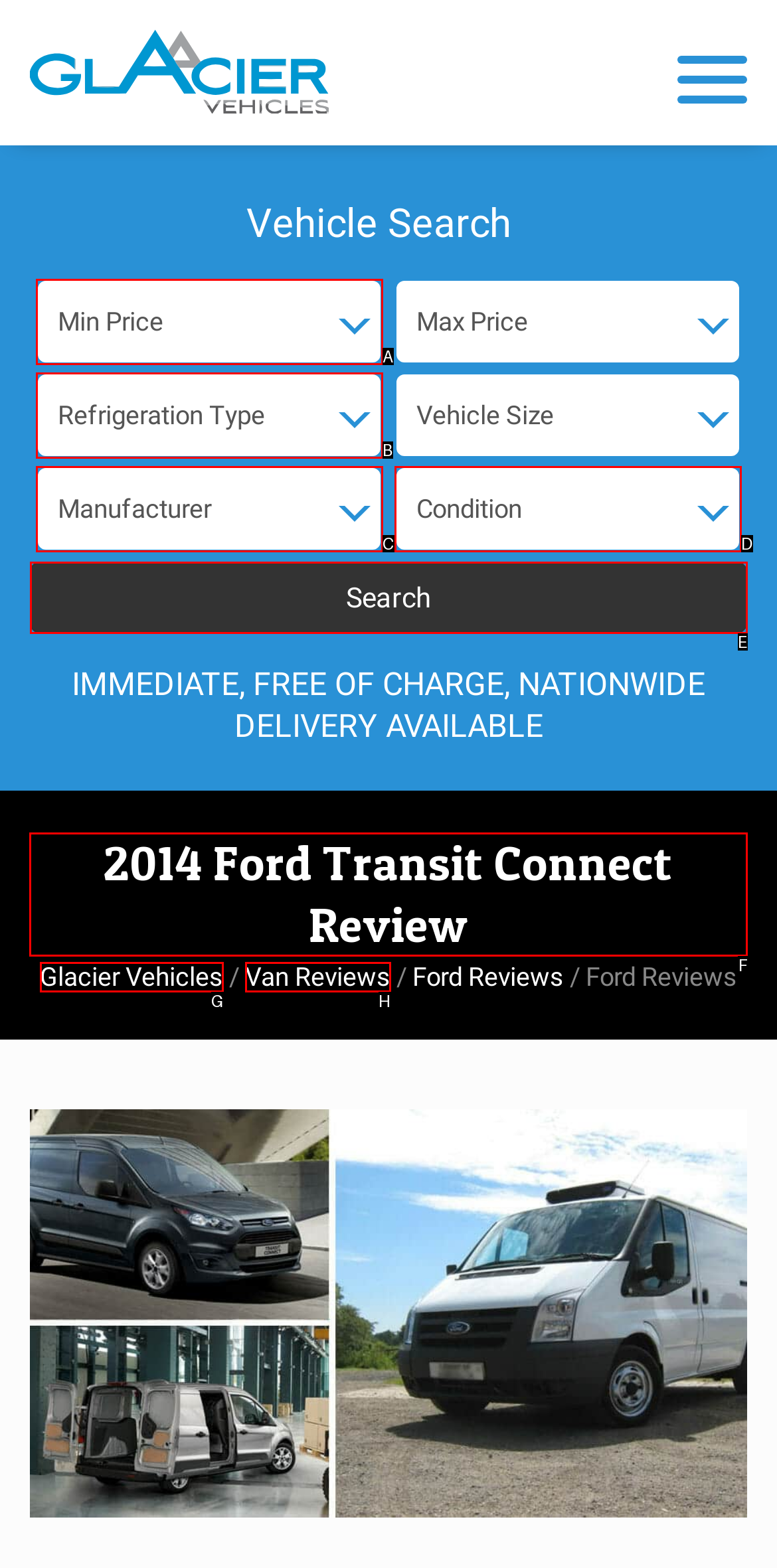Determine the appropriate lettered choice for the task: Read the 2014 Ford Transit Connect Review. Reply with the correct letter.

F